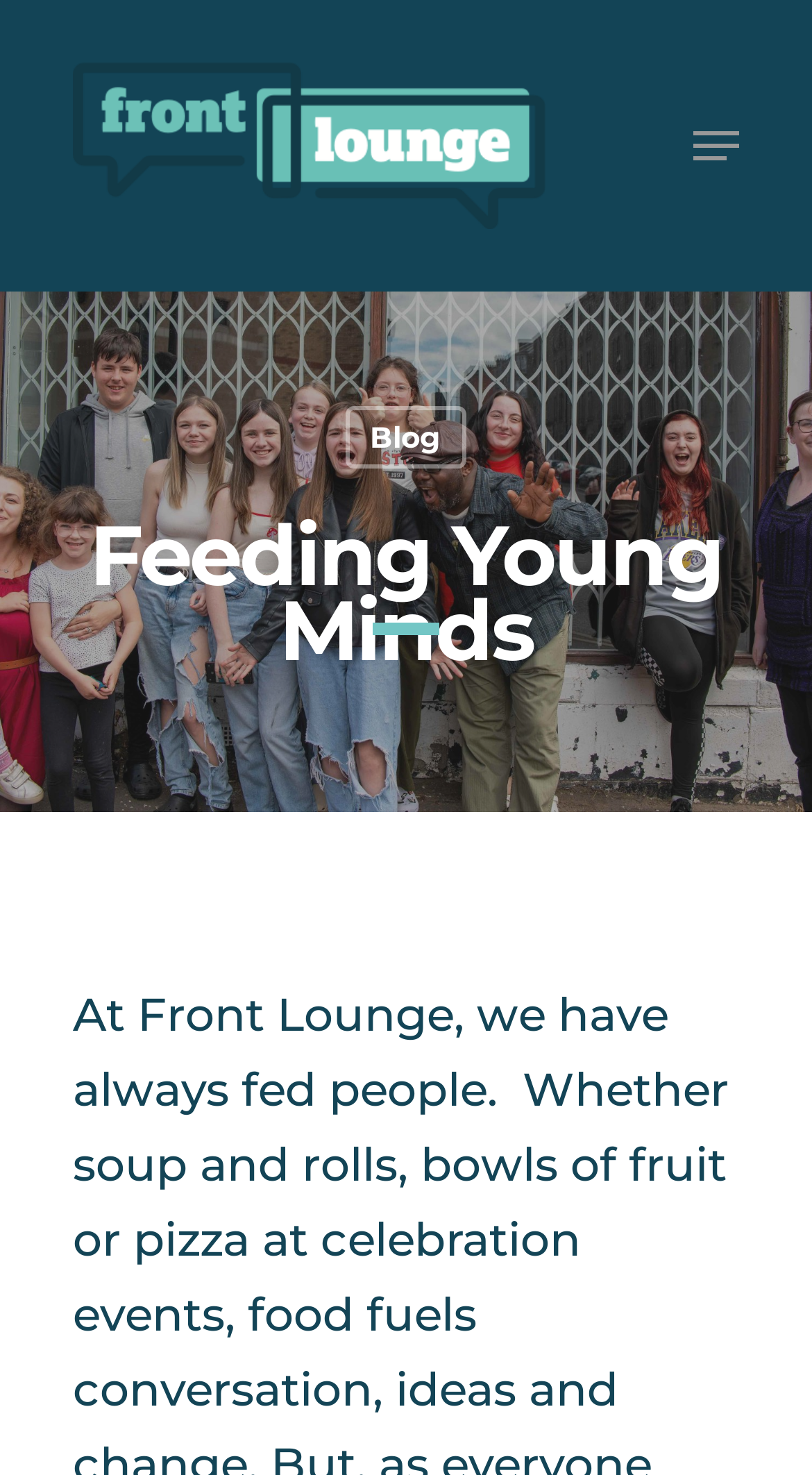Please specify the bounding box coordinates of the clickable region to carry out the following instruction: "check Blog posts". The coordinates should be four float numbers between 0 and 1, in the format [left, top, right, bottom].

[0.424, 0.275, 0.573, 0.318]